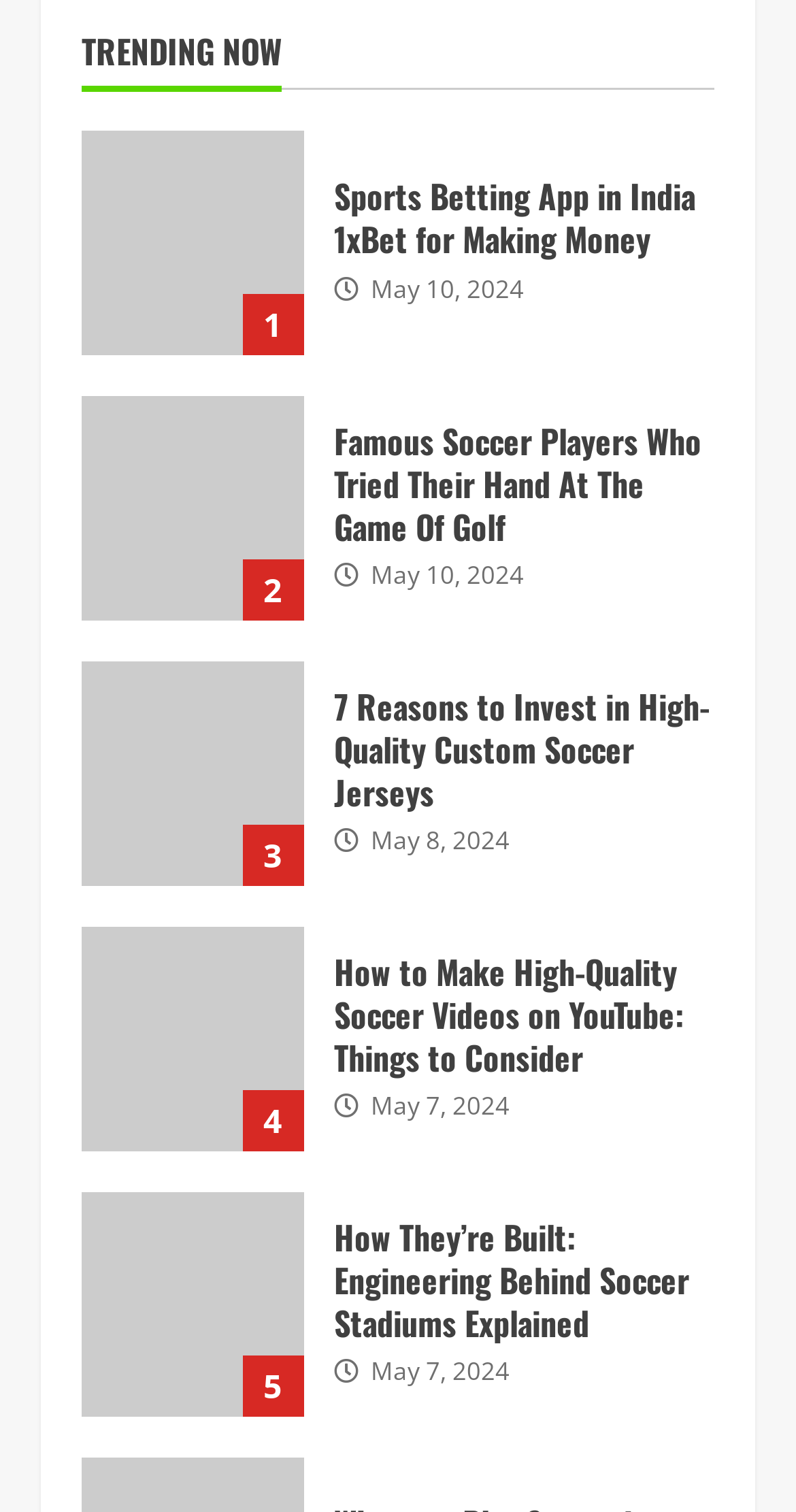Find the bounding box coordinates of the clickable element required to execute the following instruction: "Explore the reasons to Invest in High-Quality Custom Soccer Jerseys". Provide the coordinates as four float numbers between 0 and 1, i.e., [left, top, right, bottom].

[0.103, 0.437, 0.381, 0.585]